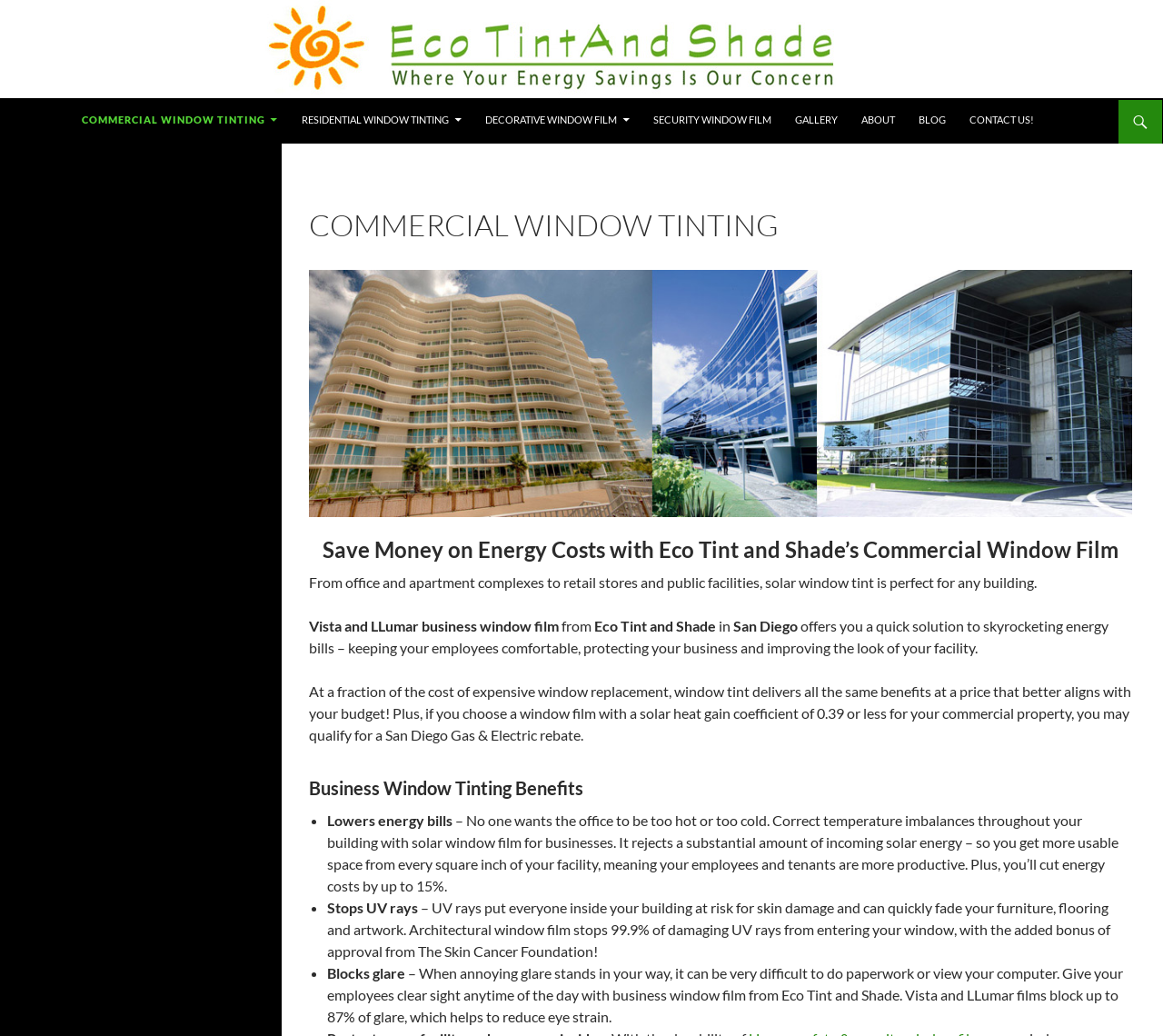Using the provided description: "Contact Us!", find the bounding box coordinates of the corresponding UI element. The output should be four float numbers between 0 and 1, in the format [left, top, right, bottom].

[0.824, 0.095, 0.898, 0.137]